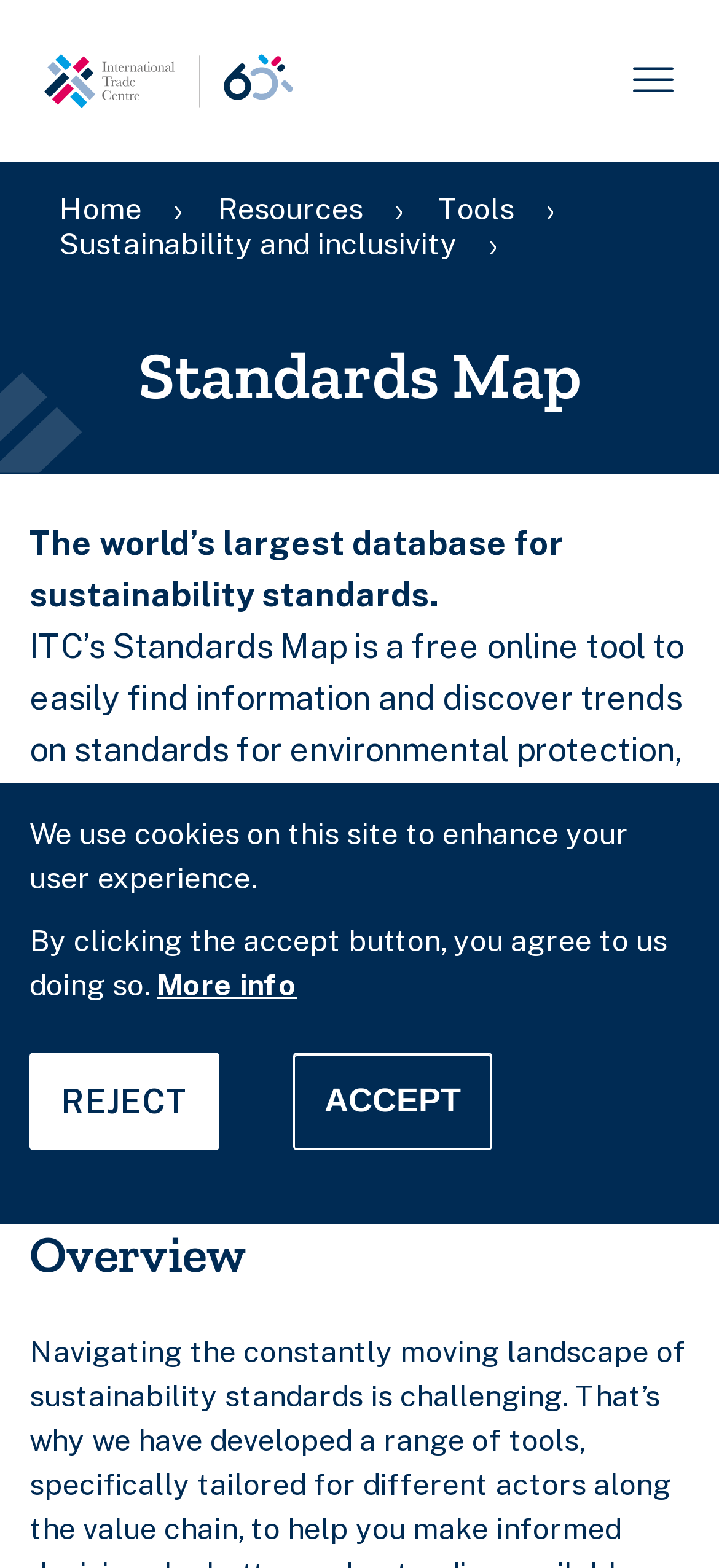Using details from the image, please answer the following question comprehensively:
What is the purpose of the Standards Map?

Based on the webpage, the Standards Map is a free online tool that allows users to easily find information and discover trends on standards for environmental protection, labour rights, business ethics, due diligence, and traceability, among others.